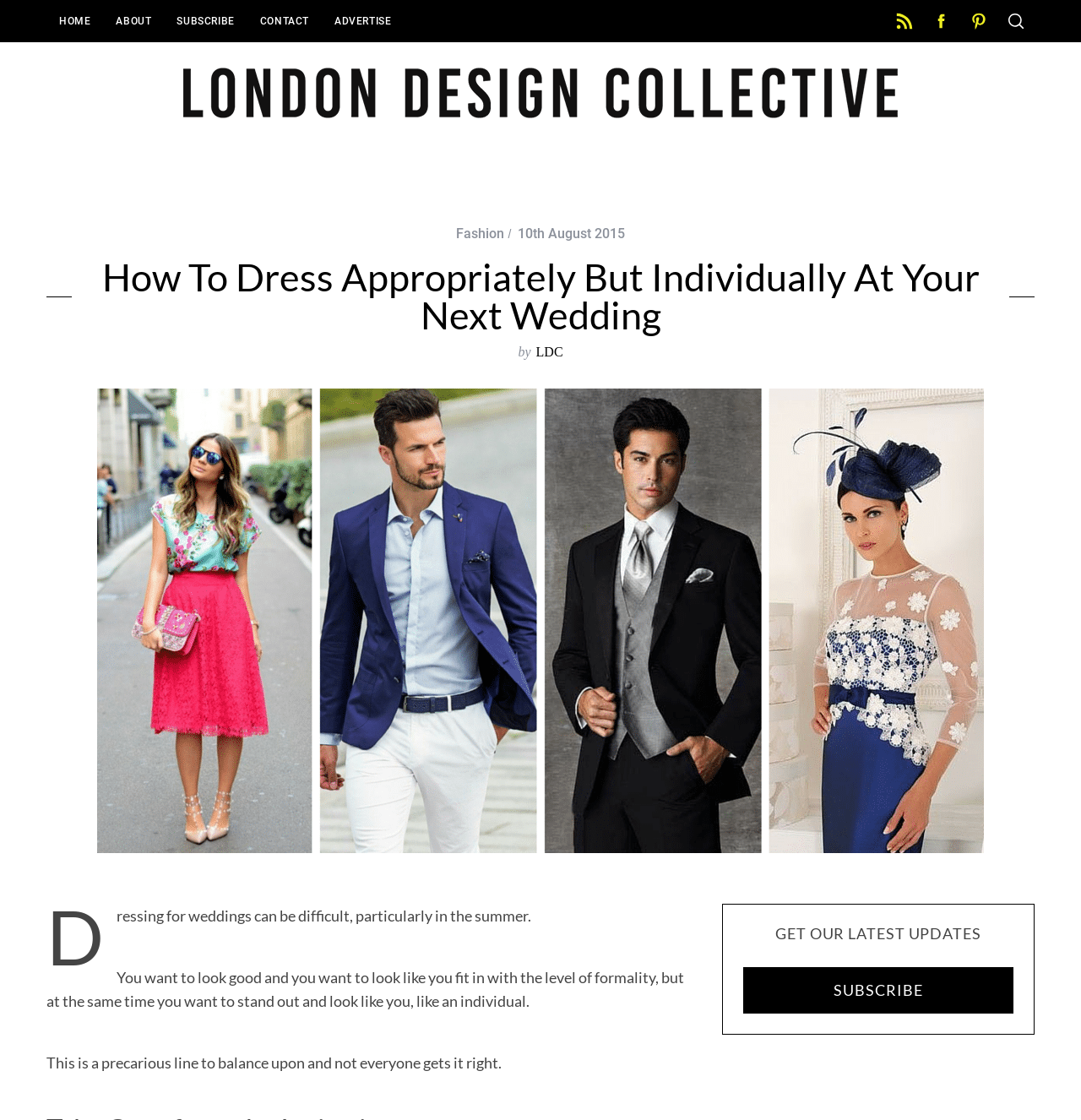Determine the bounding box coordinates of the UI element described by: "Fashion".

[0.599, 0.129, 0.685, 0.174]